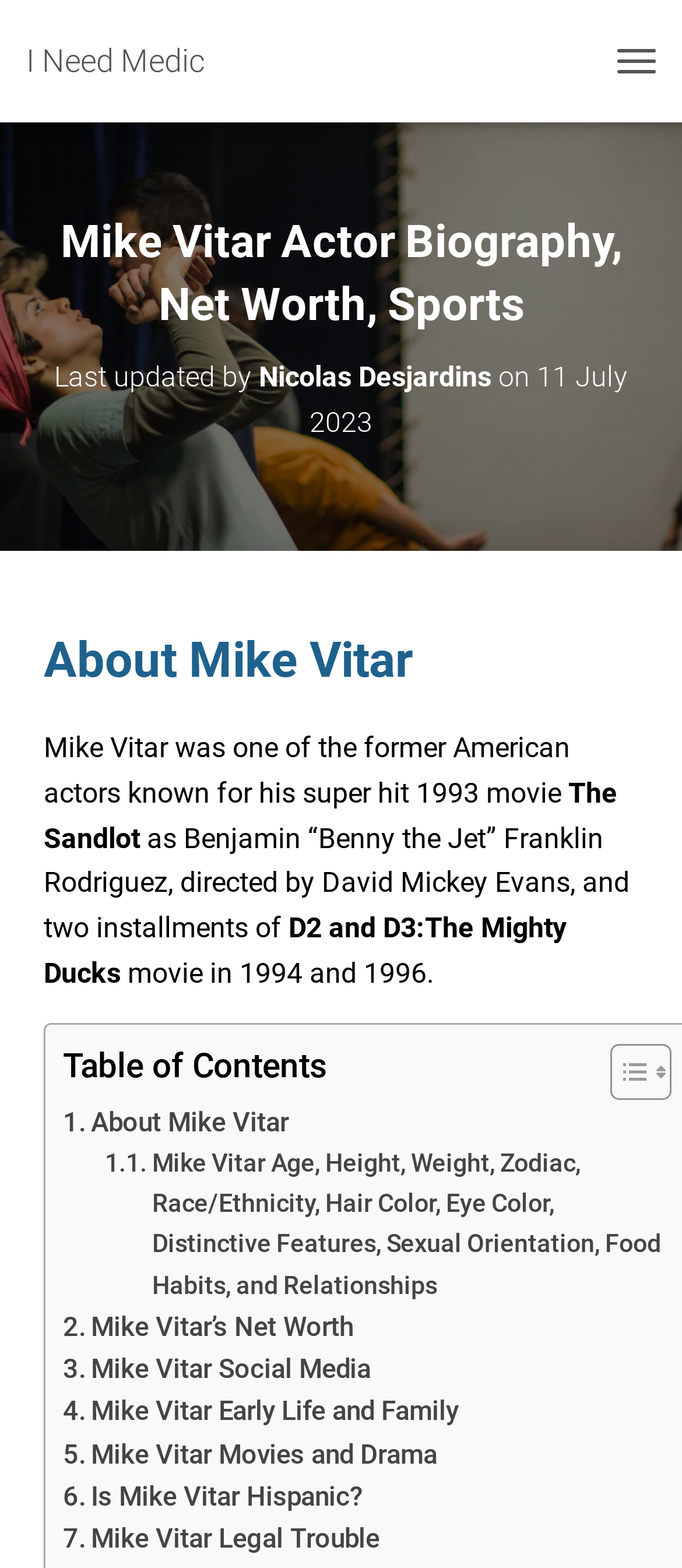Kindly provide the bounding box coordinates of the section you need to click on to fulfill the given instruction: "View Mike Vitar's biography".

[0.064, 0.395, 0.936, 0.446]